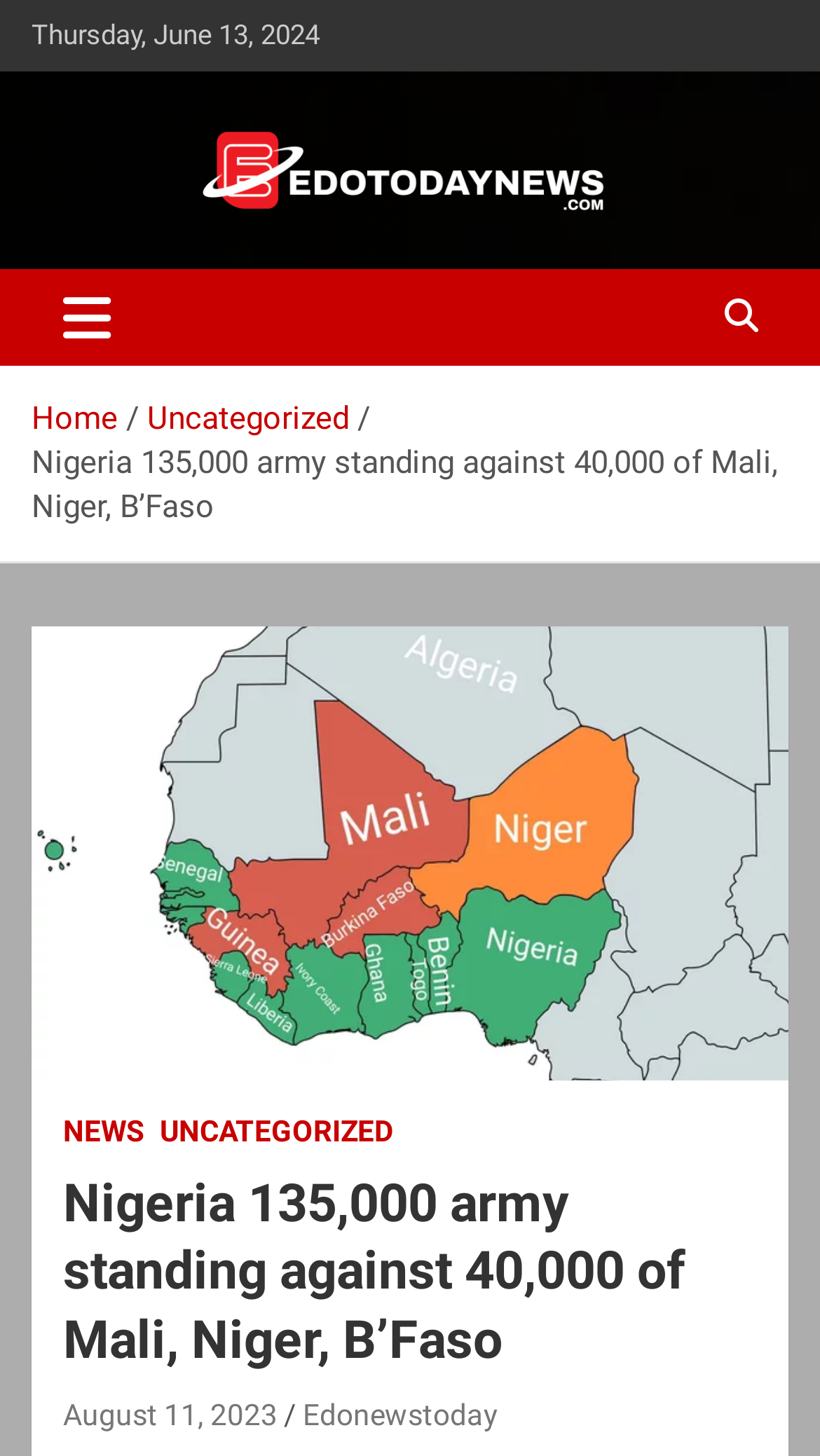Determine the bounding box for the described HTML element: "parent_node: Edotodaynews". Ensure the coordinates are four float numbers between 0 and 1 in the format [left, top, right, bottom].

[0.038, 0.075, 0.962, 0.11]